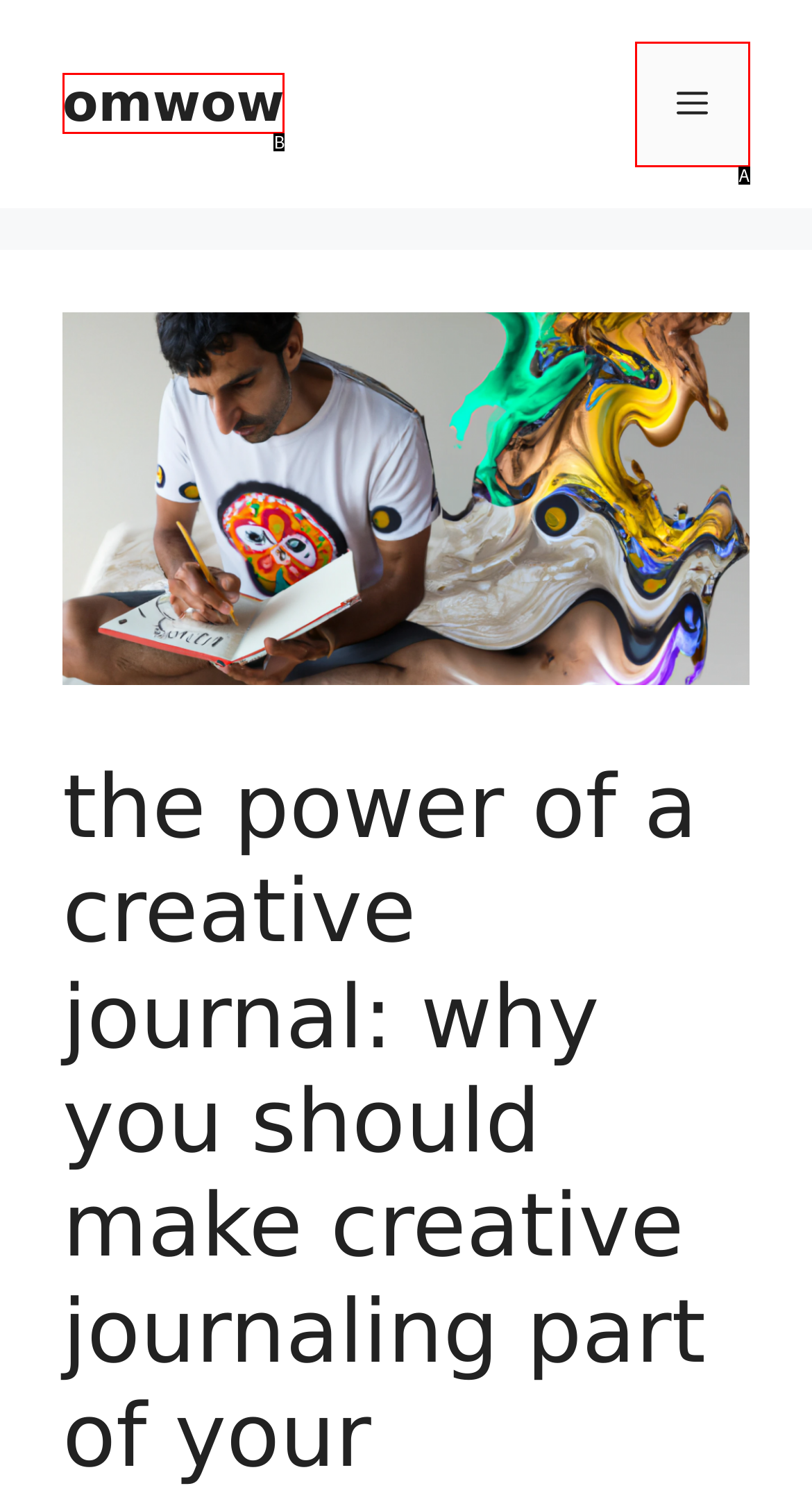Please identify the UI element that matches the description: Menu
Respond with the letter of the correct option.

A